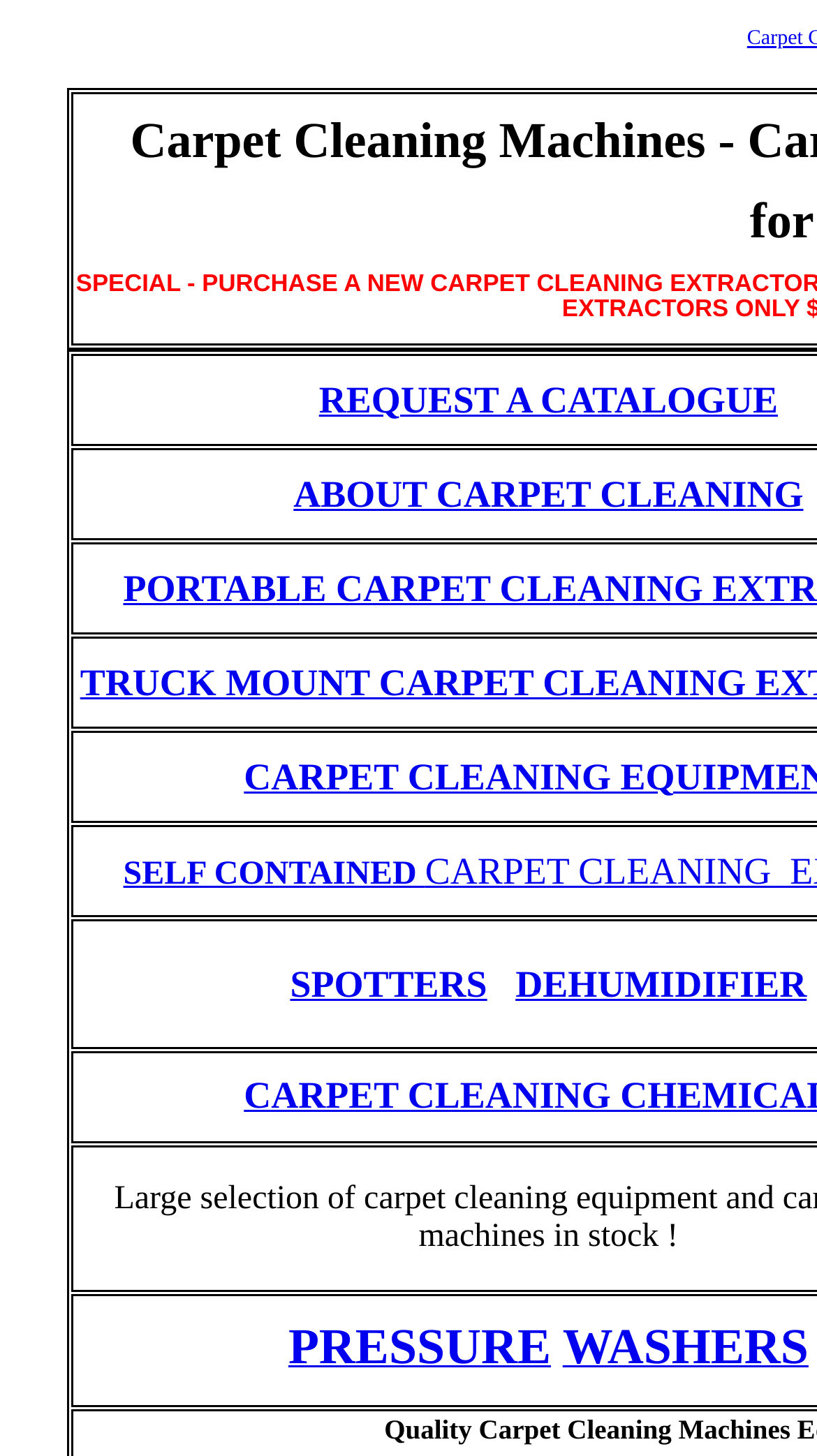Create an elaborate caption that covers all aspects of the webpage.

The webpage is about carpet cleaning equipment and machines, offering discounted prices. At the top, there is a title "Carpet cleaning equipment - Carpet cleaning machines SAVE". Below the title, there are several links arranged horizontally, including "REQUEST A CATALOGUE", "ABOUT CARPET CLEANING", and others. These links are positioned roughly in the middle of the page, with "REQUEST A CATALOGUE" on the left and "ABOUT CARPET CLEANING" to its right. 

Further down, there are more links, including "SELF CONTAINED", "SPOTTERS", "DEHUMIDIFIER", "PRESSURE", and "WASHERS", which are also arranged horizontally. These links are positioned near the bottom of the page, with "SELF CONTAINED" on the left and "WASHERS" on the right.